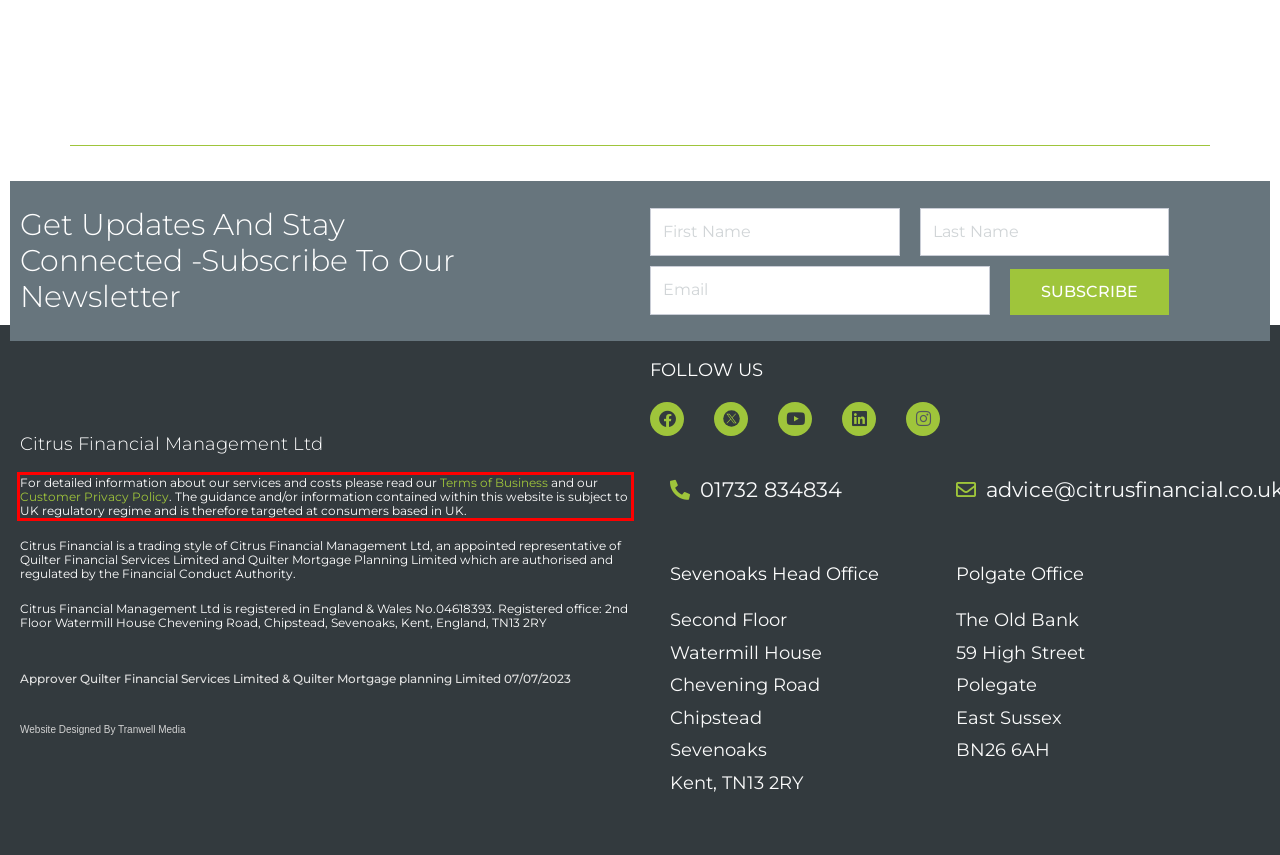Please perform OCR on the UI element surrounded by the red bounding box in the given webpage screenshot and extract its text content.

For detailed information about our services and costs please read our Terms of Business and our Customer Privacy Policy. The guidance and/or information contained within this website is subject to UK regulatory regime and is therefore targeted at consumers based in UK.